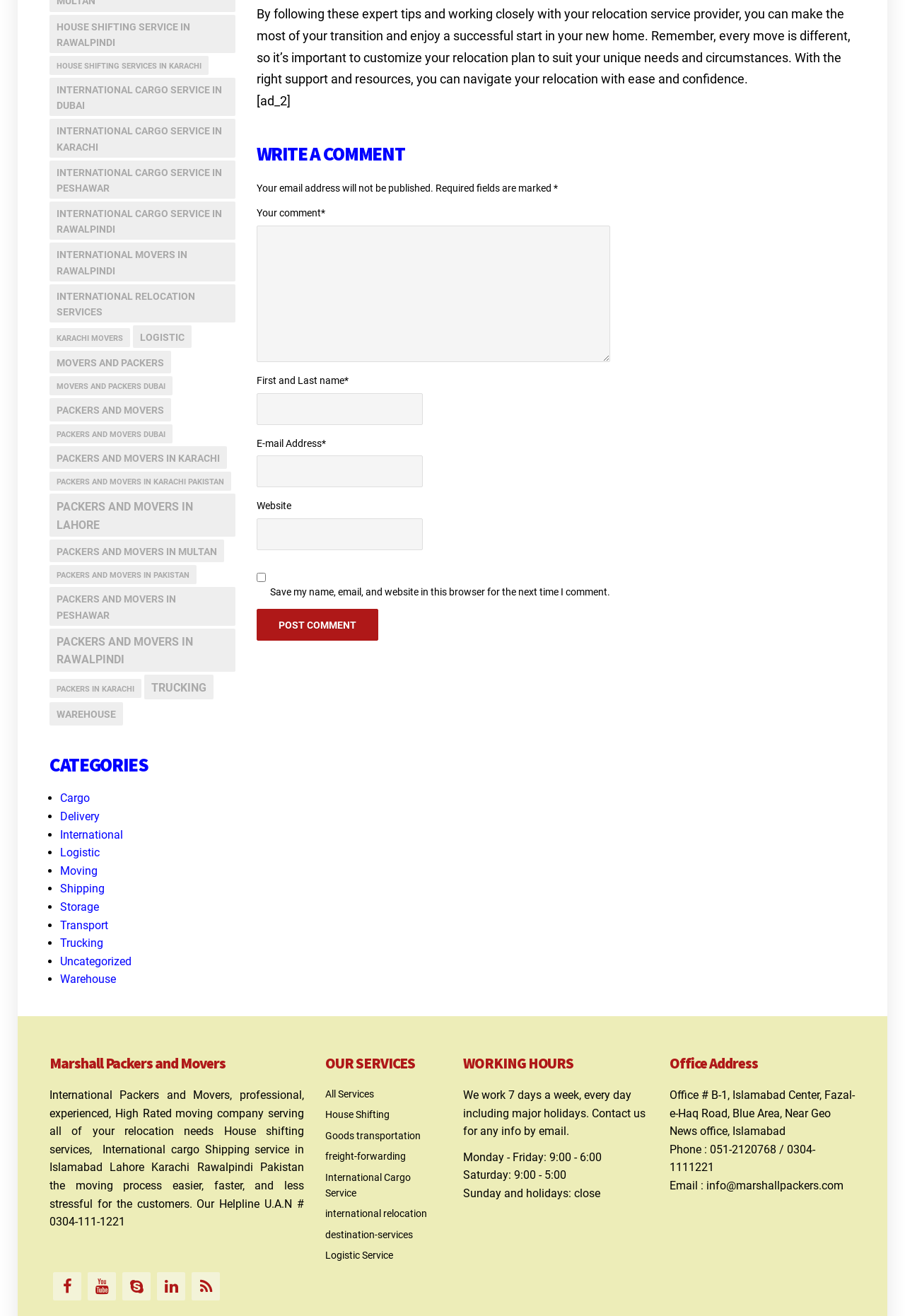What is the topic of the webpage?
Based on the visual details in the image, please answer the question thoroughly.

The webpage contains text about relocation, such as 'relocation plan', 'relocation service provider', and 'international relocation services', which indicates that the topic of the webpage is related to relocation.